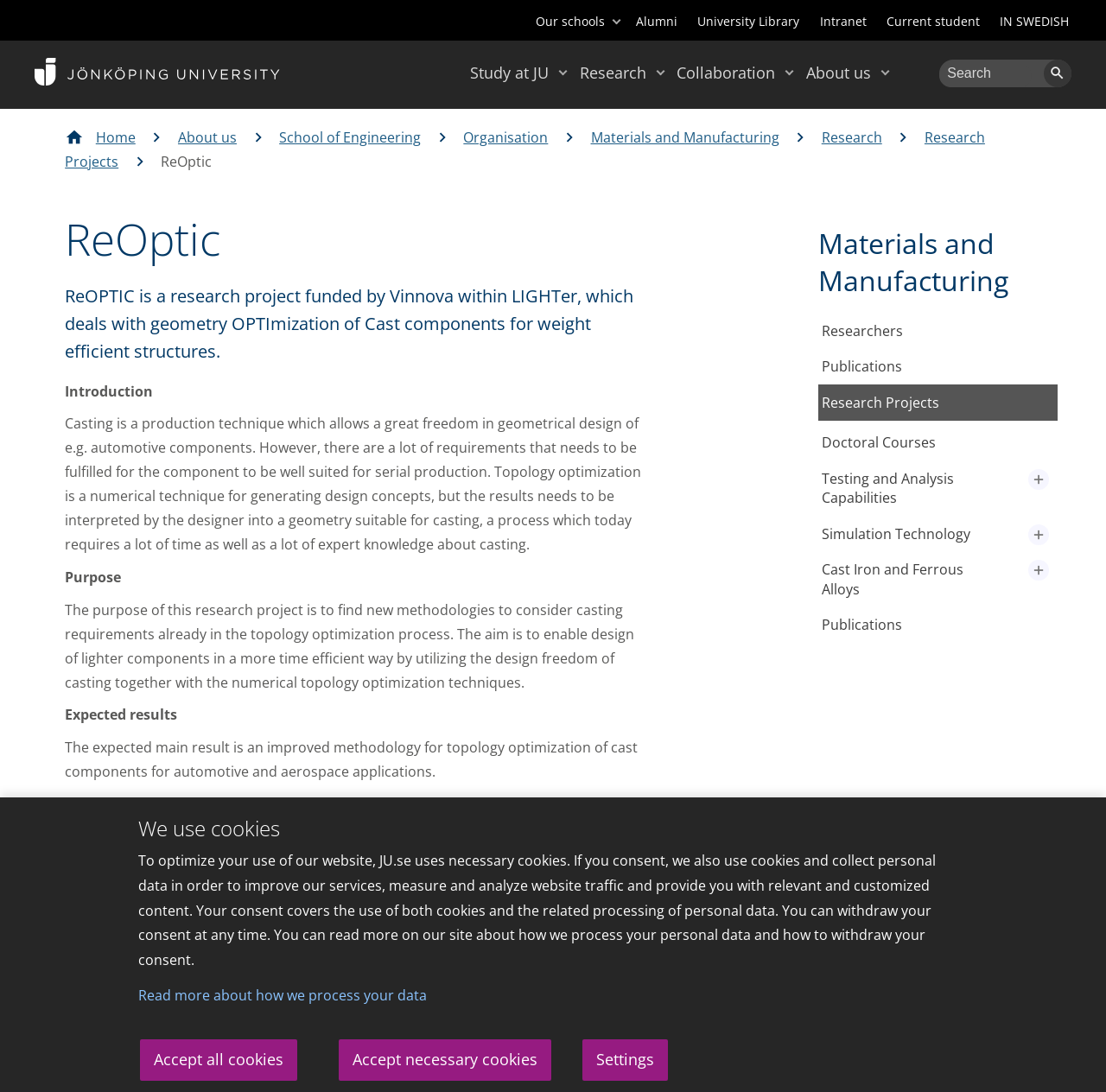Locate the bounding box for the described UI element: "aria-label="Sökord" name="query" placeholder="Search" title="Ange sökord"". Ensure the coordinates are four float numbers between 0 and 1, formatted as [left, top, right, bottom].

[0.849, 0.058, 0.933, 0.08]